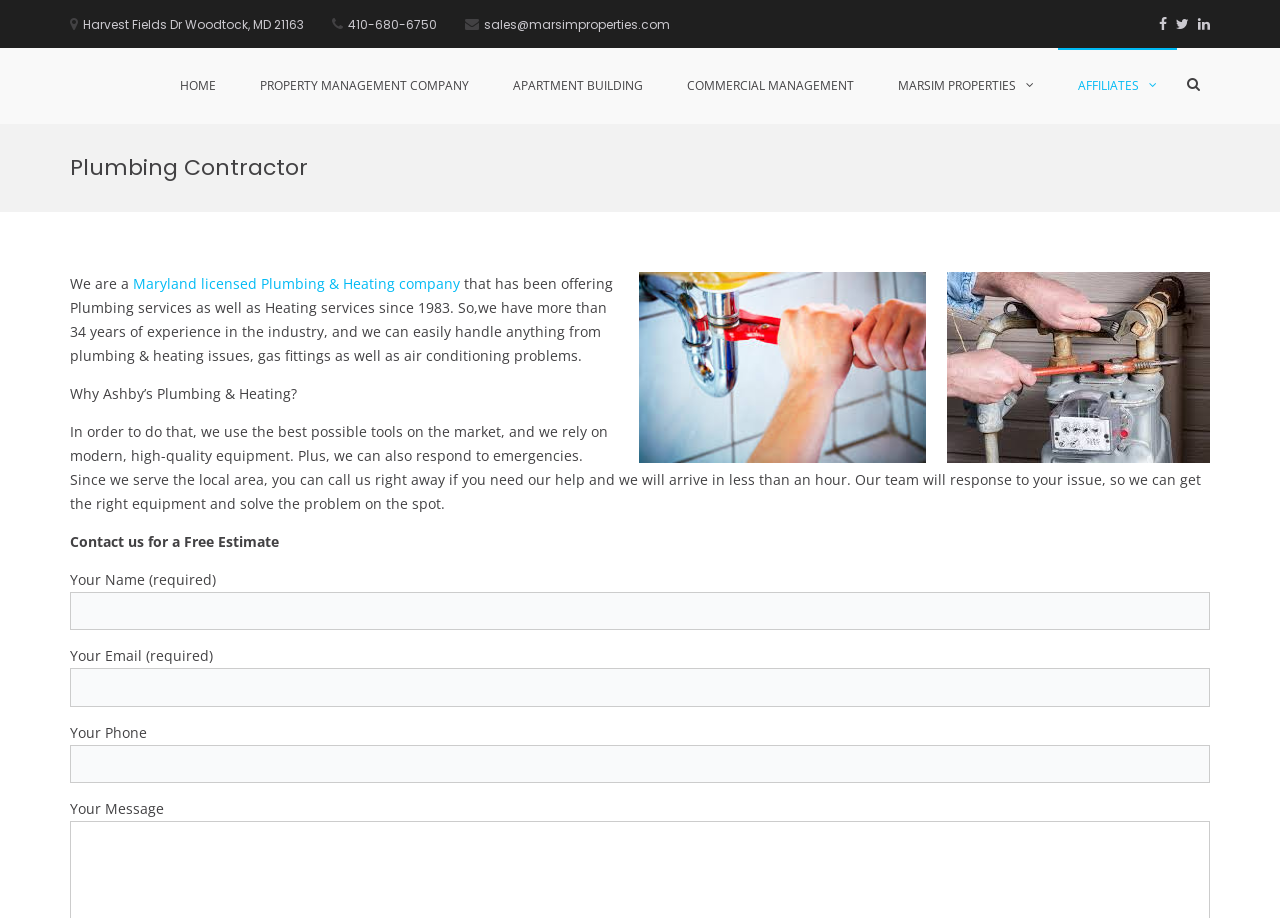Write an extensive caption that covers every aspect of the webpage.

This webpage is about Marsim Properties, a plumbing contractor company. At the top, there is a header section with the company's address, phone number, and email address. Below the header, there are three social media links to Facebook, Twitter, and LinkedIn.

On the left side, there is a navigation menu with links to different sections of the website, including Home, Property Management Company, Apartment Building, Commercial Management, Marsim Properties, and Affiliates.

The main content of the webpage is about the company's plumbing services. There is a heading that reads "Plumbing Contractor" followed by a brief introduction to the company, stating that it is a Maryland-licensed plumbing and heating company with over 34 years of experience.

Below the introduction, there is a section that explains why customers should choose the company, highlighting their use of modern equipment and ability to respond to emergencies. The company's local presence is also emphasized, with a promise to arrive at customers' locations within an hour.

Finally, there is a contact form at the bottom of the page, where customers can fill in their name, email, phone number, and message to request a free estimate.